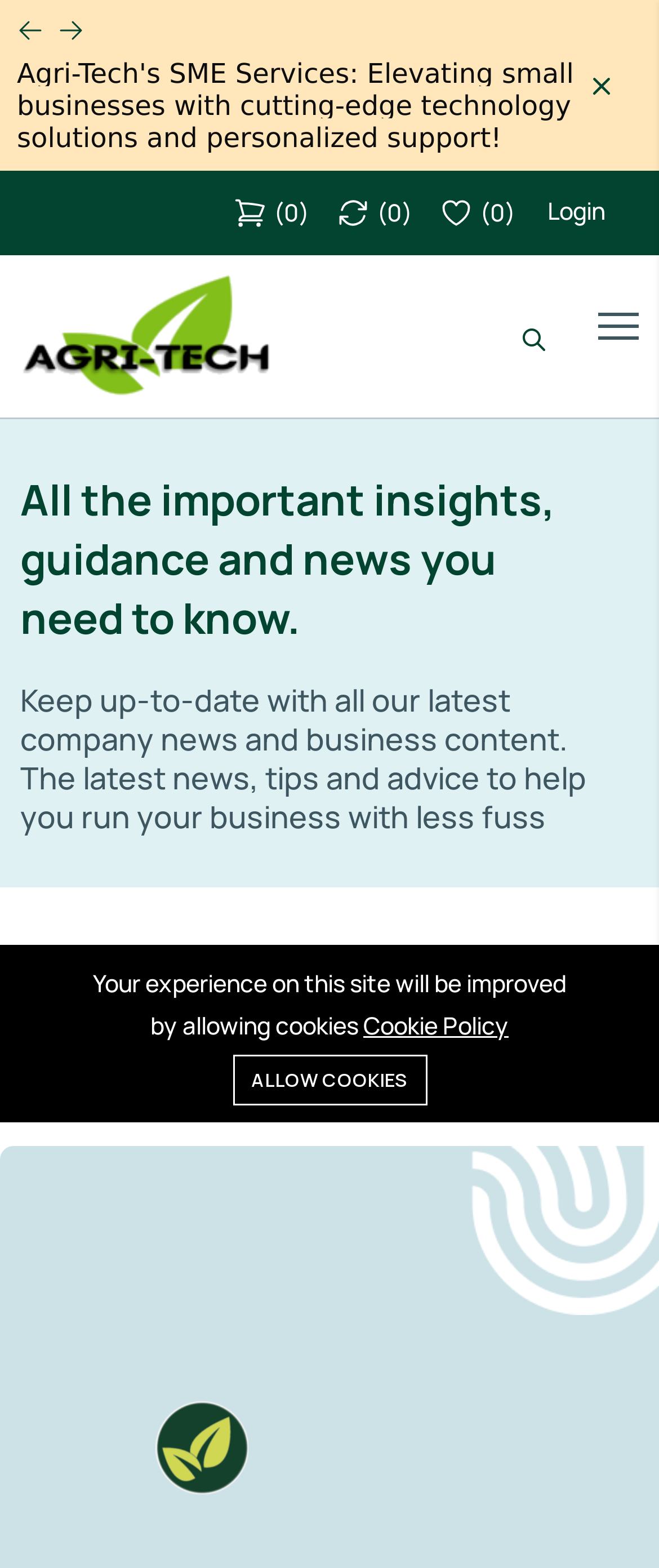Locate the bounding box of the user interface element based on this description: "Dismiss".

[0.887, 0.044, 0.938, 0.065]